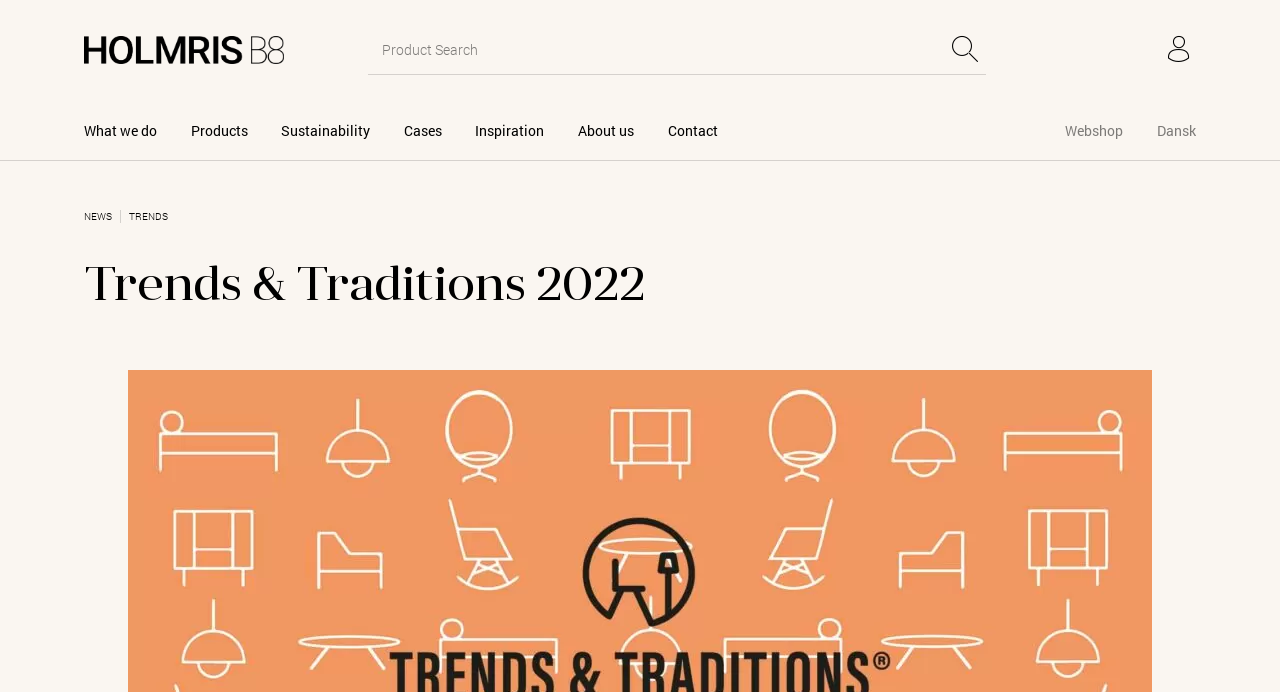Provide a single word or phrase answer to the question: 
What language option is available on this webpage?

Dansk